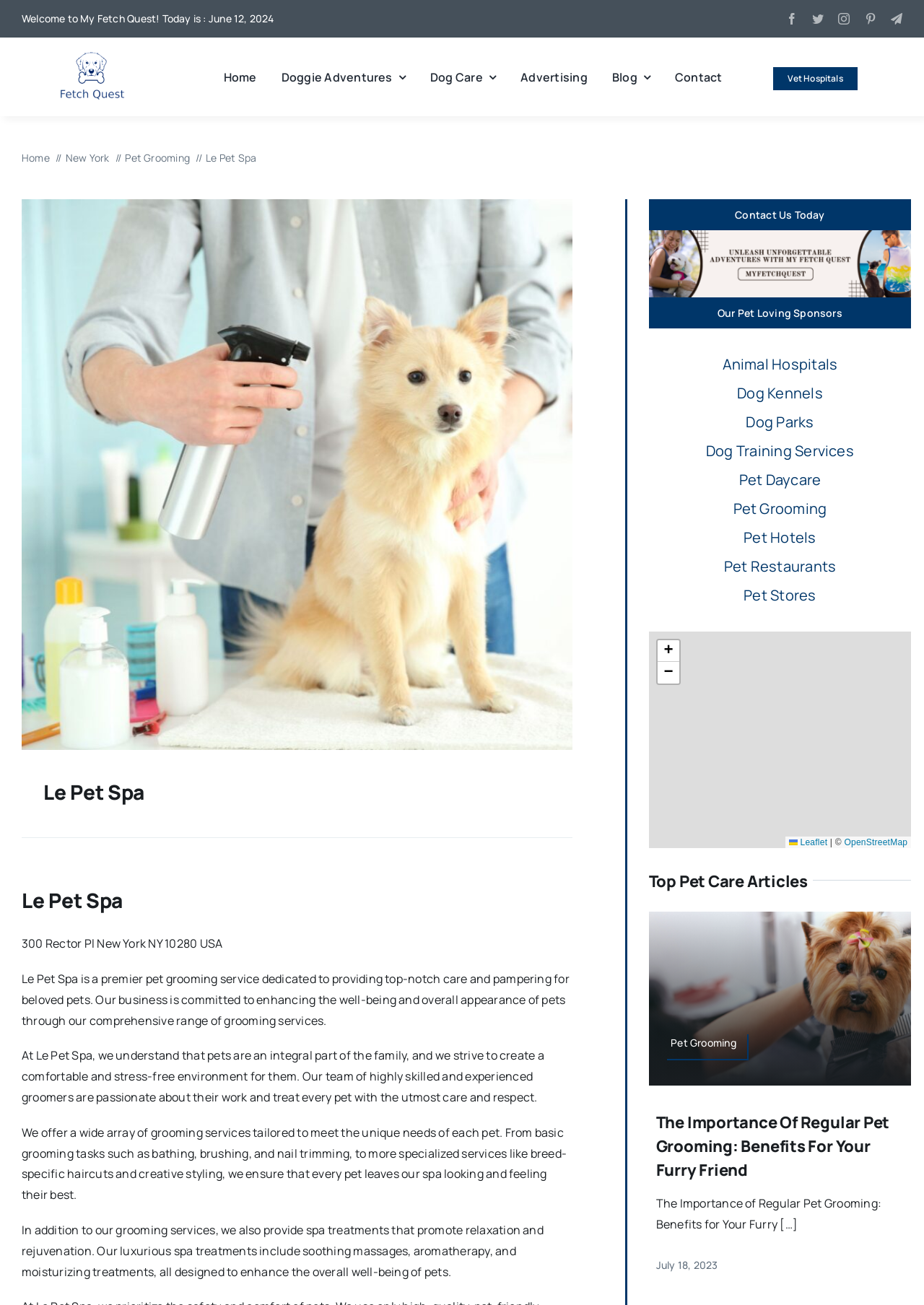Provide a comprehensive description of the webpage.

The webpage is for Le Pet Spa, a pet grooming service that offers top-notch care and pampering for beloved pets. At the top of the page, there is a welcome message with the current date, followed by social media links to Facebook, Twitter, Instagram, Pinterest, and Telegram. Below these links, there is a navigation menu with links to Home, Doggie Adventures, Dog Care, Advertising, Blog, and Contact.

On the left side of the page, there is a breadcrumb navigation menu that shows the current location, starting from Home, then New York, and finally Pet Grooming. Below this menu, there is a heading that reads "Le Pet Spa" and a background image.

The main content of the page is divided into sections. The first section describes the services offered by Le Pet Spa, including grooming, spa treatments, and pampering for pets. The text explains that the business is committed to enhancing the well-being and overall appearance of pets through its comprehensive range of services.

The next section provides more details about the services, including basic grooming tasks, breed-specific haircuts, and creative styling. It also mentions the luxurious spa treatments that promote relaxation and rejuvenation.

Below these sections, there is a call-to-action button that reads "Contact Us Today". On the right side of the page, there is an image and a link to "Our Pet Loving Sponsors". There are also links to various pet-related services, including Animal Hospitals, Dog Kennels, Dog Parks, Dog Training Services, Pet Daycare, Pet Grooming, Pet Hotels, Pet Restaurants, and Pet Stores.

Further down the page, there is a map with zoom-in and zoom-out buttons, as well as a link to OpenStreetMap. Below the map, there is a heading that reads "Top Pet Care Articles" and a link to an article about the importance of regular pet grooming.

At the bottom of the page, there is a link to go back to the top of the page. Overall, the webpage provides a clear and concise overview of the services offered by Le Pet Spa, as well as useful information and resources for pet owners.